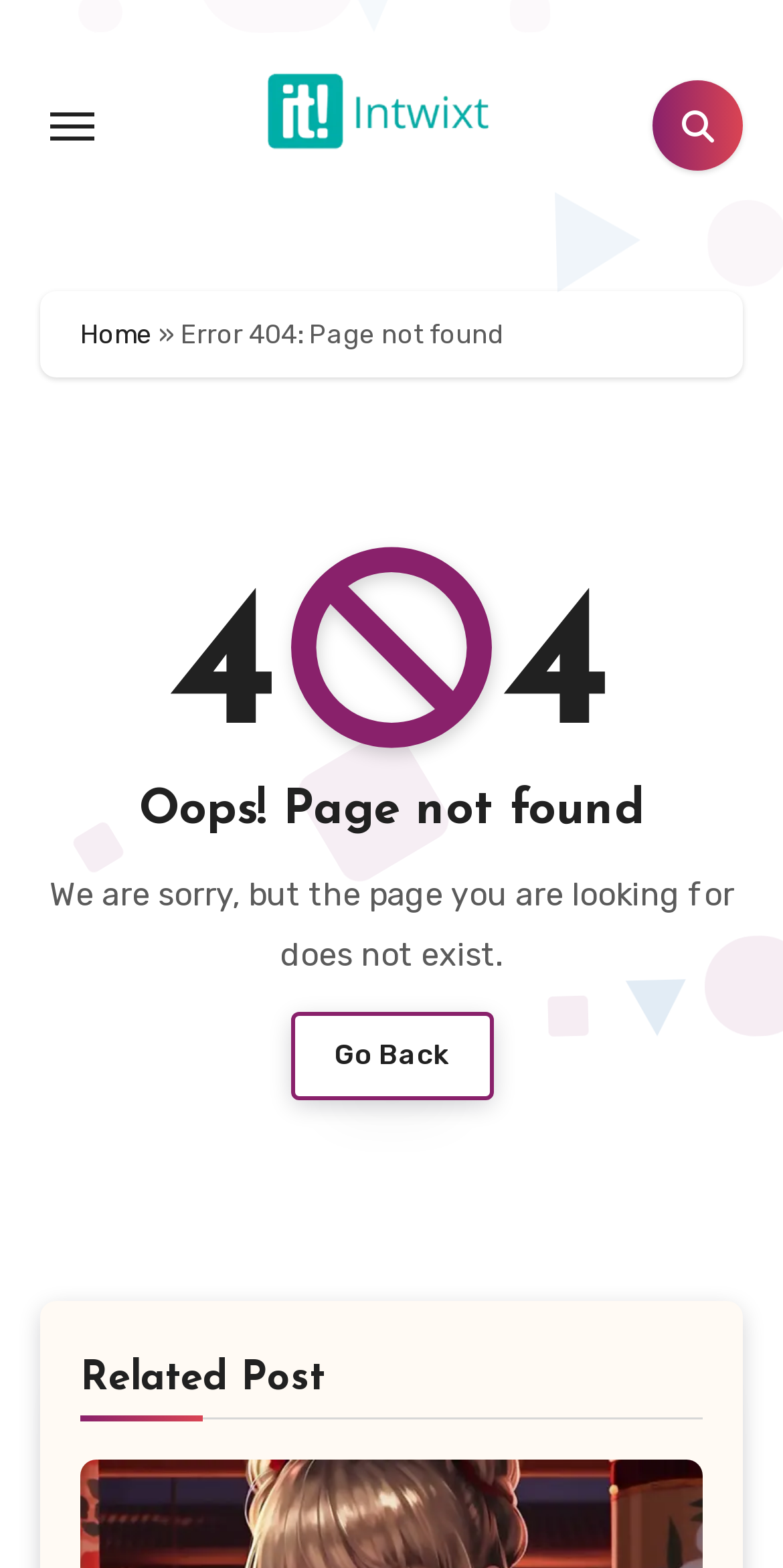What is the purpose of the button at the top left corner?
Please give a detailed and elaborate answer to the question.

I found a button at the top left corner with the text 'Toggle navigation', which suggests that it is used to toggle the navigation menu.